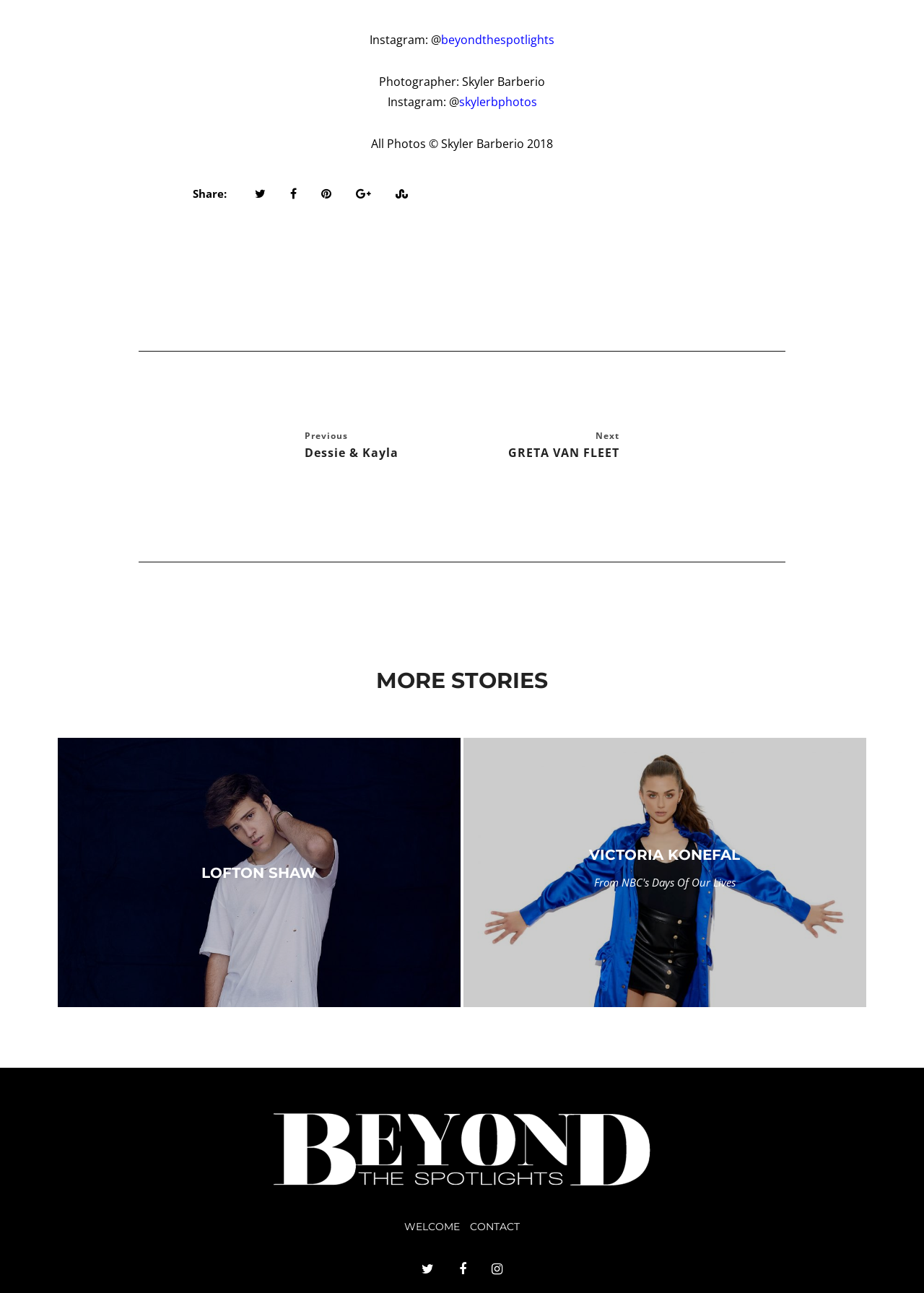Can you specify the bounding box coordinates for the region that should be clicked to fulfill this instruction: "Go to previous page".

[0.33, 0.332, 0.484, 0.342]